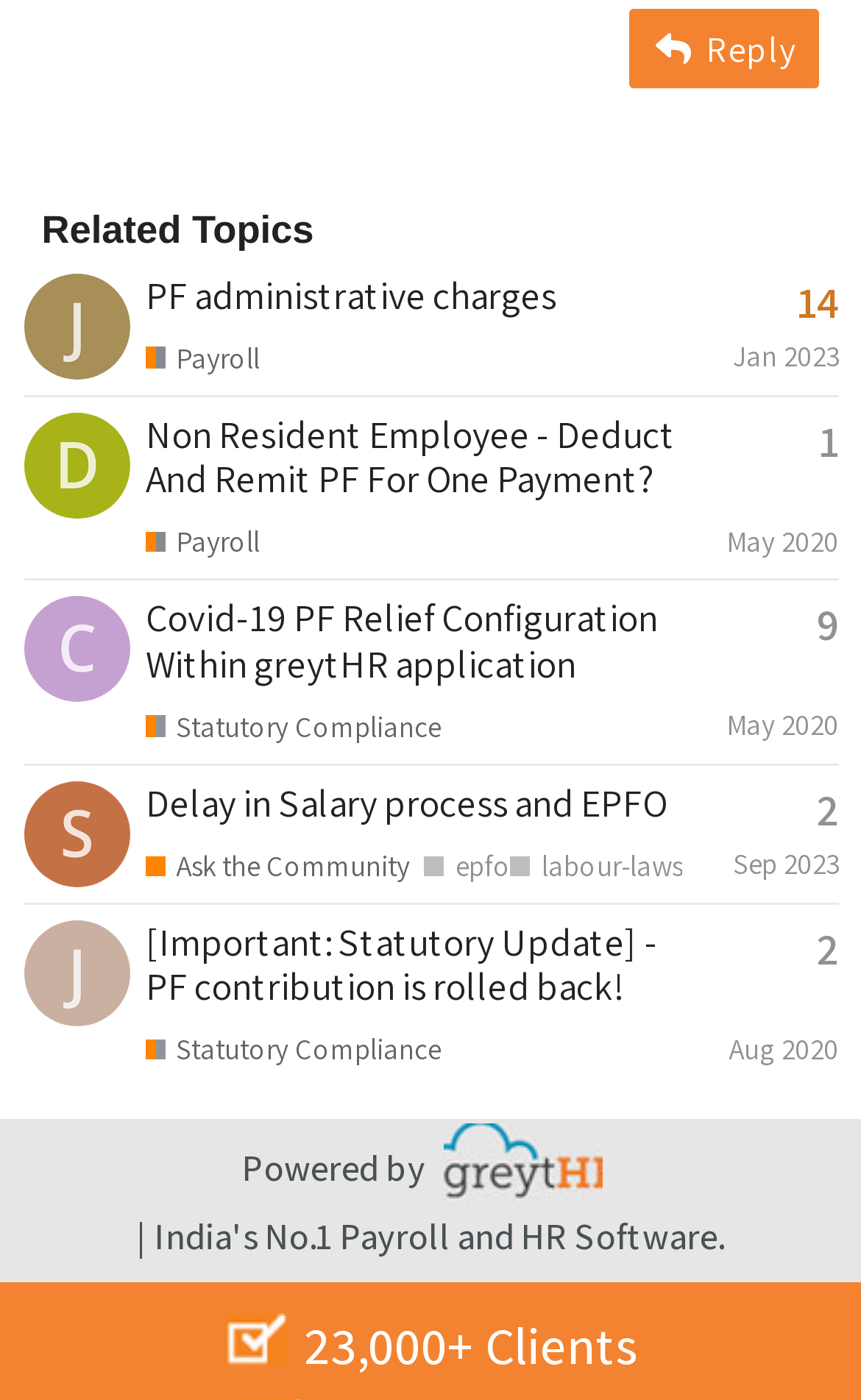What is the topic of the discussion forum?
Please answer the question with a detailed response using the information from the screenshot.

Based on the webpage, I can see that the discussion forum is related to payroll topics, as evident from the various topic headings such as 'PF administrative charges', 'Non Resident Employee - Deduct And Remit PF For One Payment?', and 'Delay in Salary process and EPFO'.